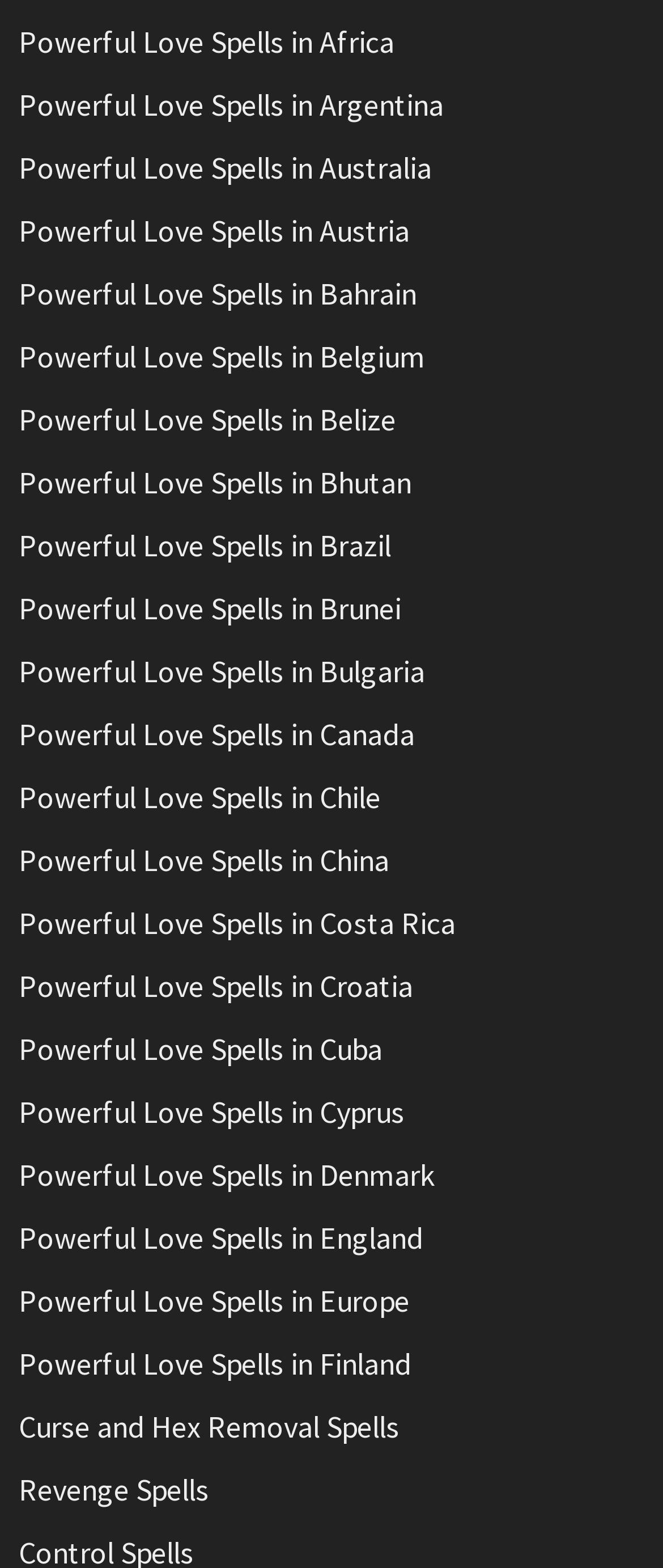Determine the bounding box coordinates of the element that should be clicked to execute the following command: "Explore Powerful Love Spells in Canada".

[0.029, 0.456, 0.626, 0.481]